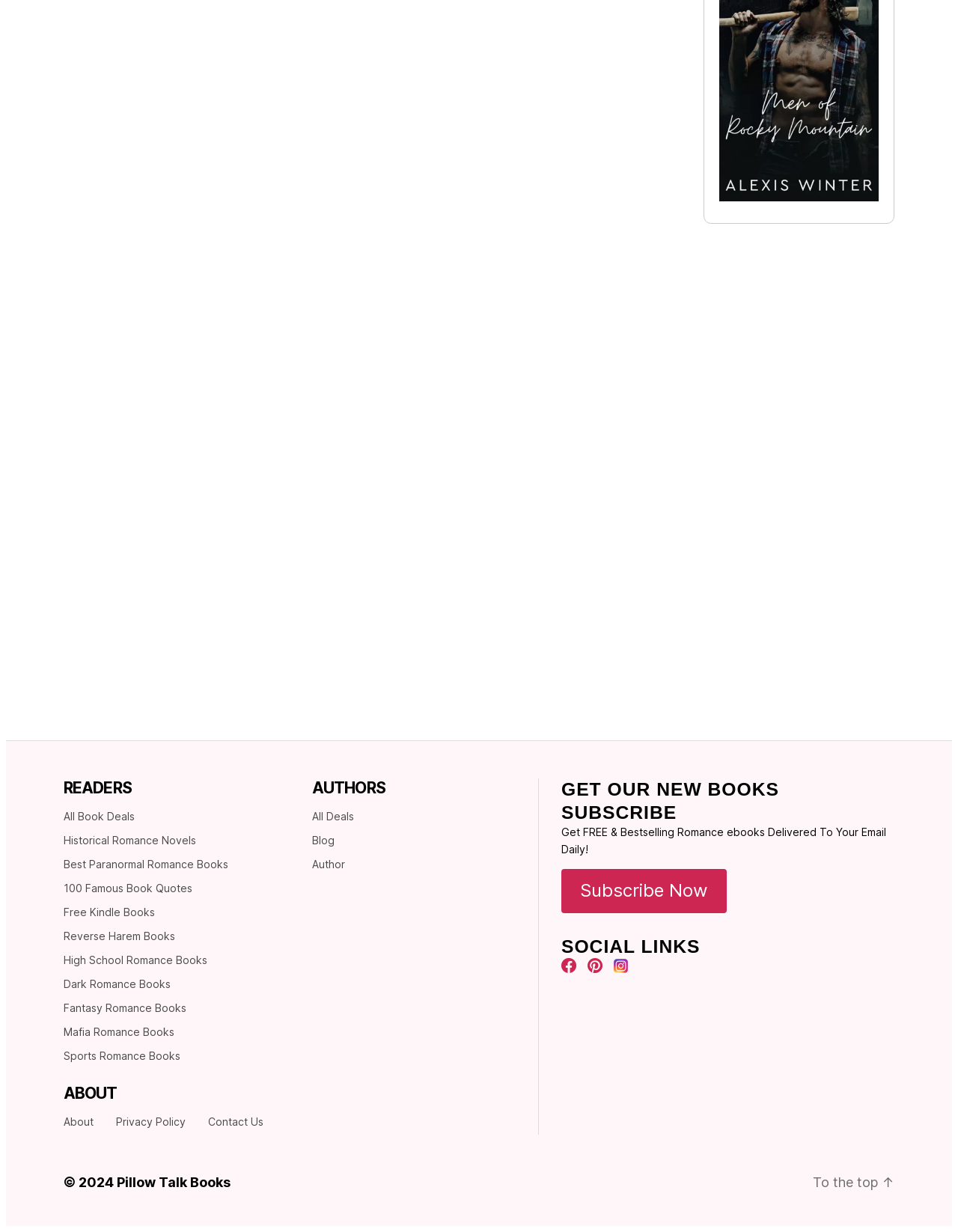Look at the image and write a detailed answer to the question: 
How many social media links are present?

There are three social media links present, which are 'fb-icon', 'pinterest-icon', and another 'pinterest-icon' link, indicated by the link elements with the text 'fb-icon' and 'pinterest-icon' at coordinates [0.586, 0.735, 0.602, 0.748], [0.613, 0.735, 0.629, 0.748], and [0.641, 0.735, 0.655, 0.748] respectively.